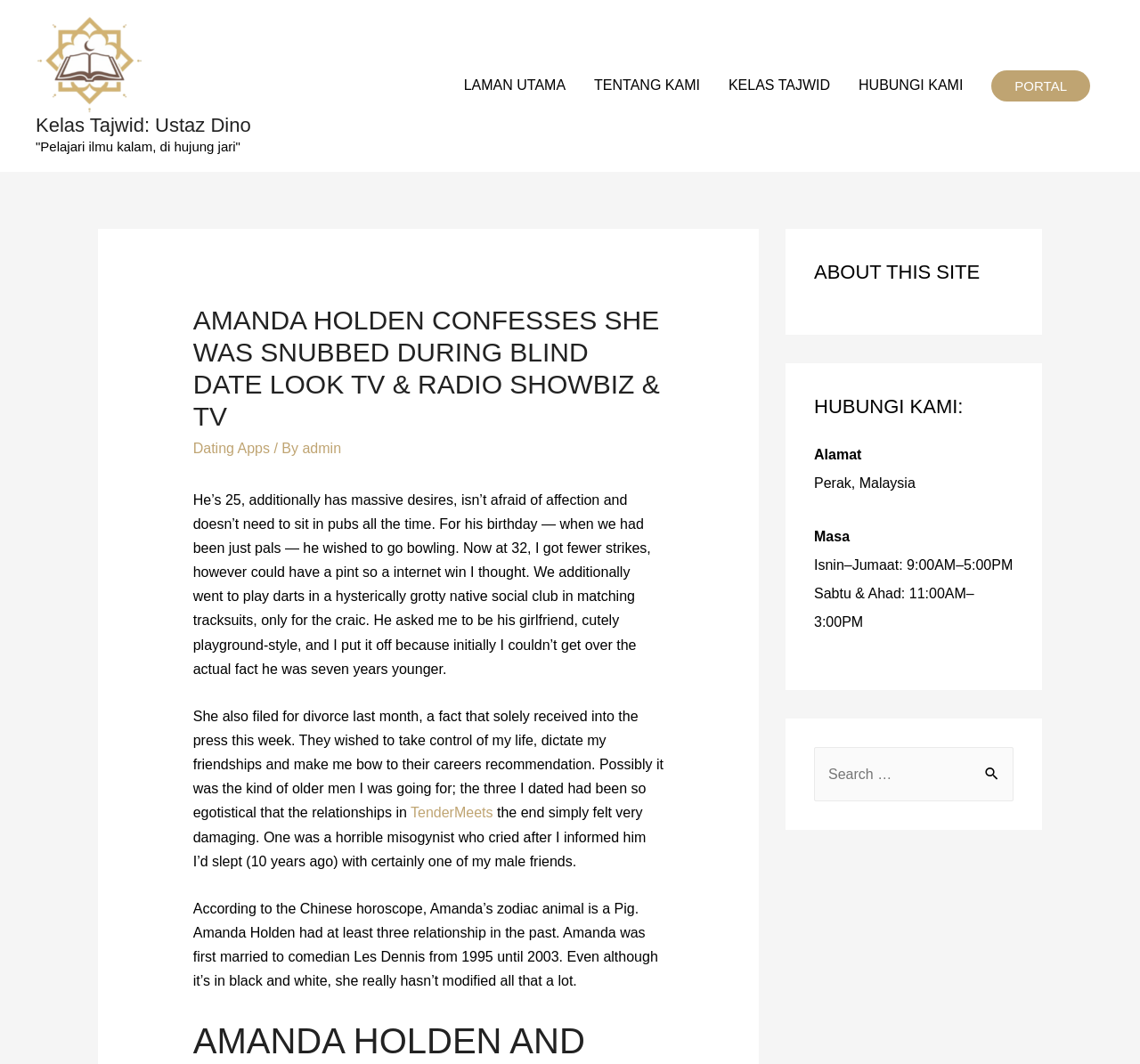What is the operating hour of the organization on Saturday and Sunday?
We need a detailed and meticulous answer to the question.

The answer can be found by looking at the complementary element which contains the operating hour information. The StaticText element with the text 'Sabtu & Ahad:' is followed by the operating hour '11:00AM–3:00PM'.